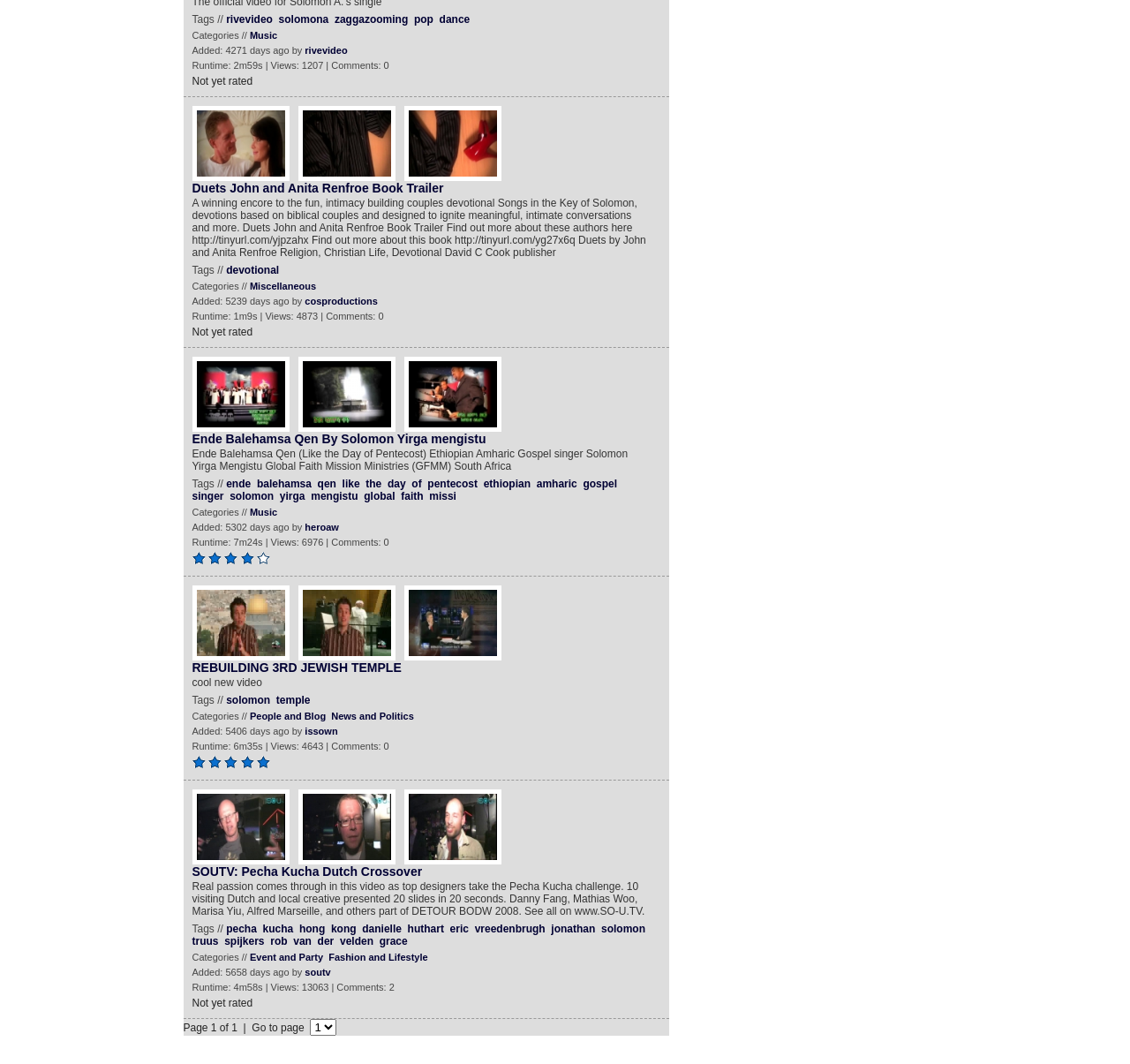Determine the bounding box coordinates for the clickable element to execute this instruction: "Explore the 'Music' category". Provide the coordinates as four float numbers between 0 and 1, i.e., [left, top, right, bottom].

[0.221, 0.028, 0.245, 0.038]